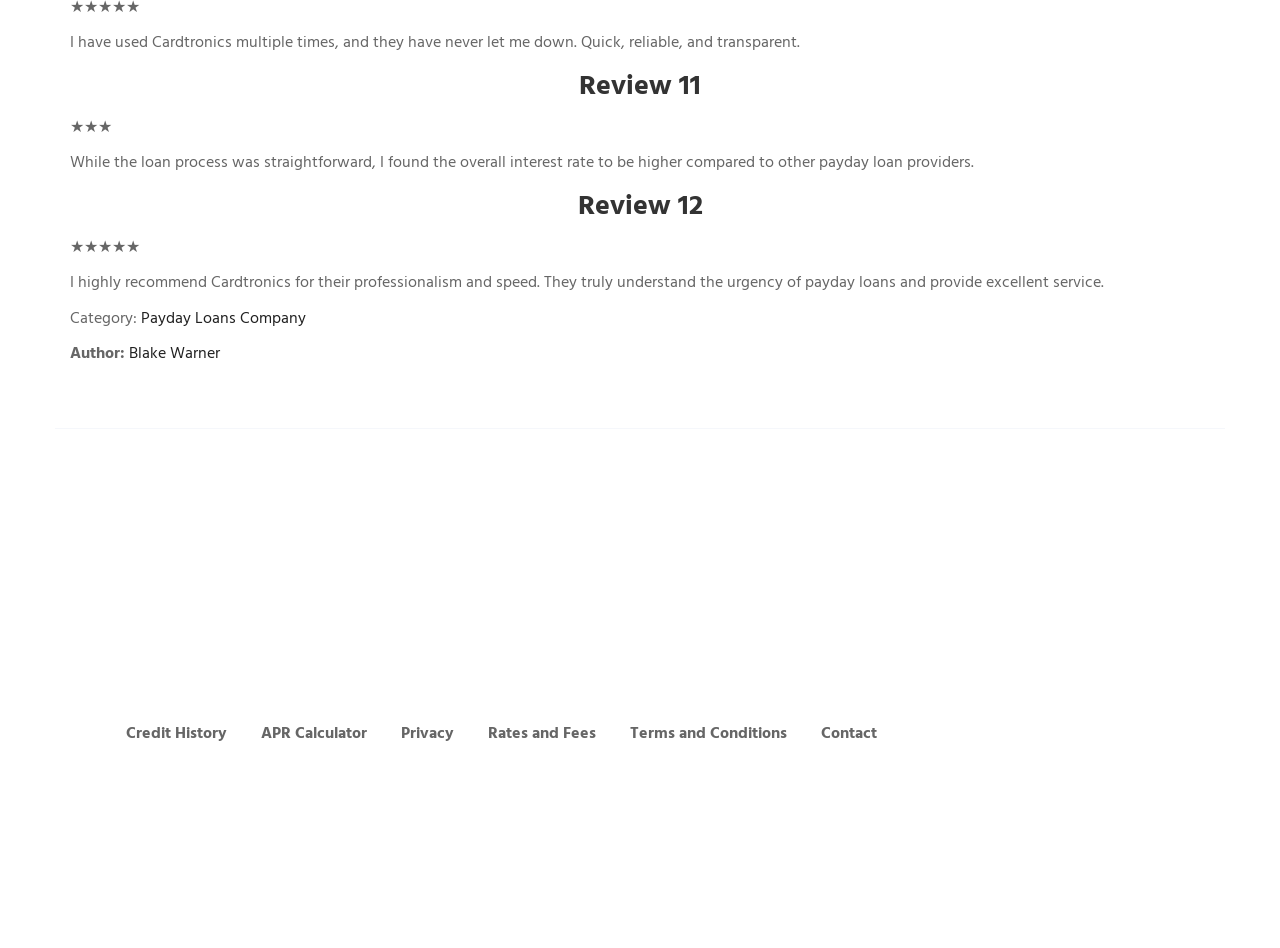What is the name of the author of Review 12?
Provide a fully detailed and comprehensive answer to the question.

The name of the author of Review 12 can be found in the text 'Author: Blake Warner' which is located below the review headings.